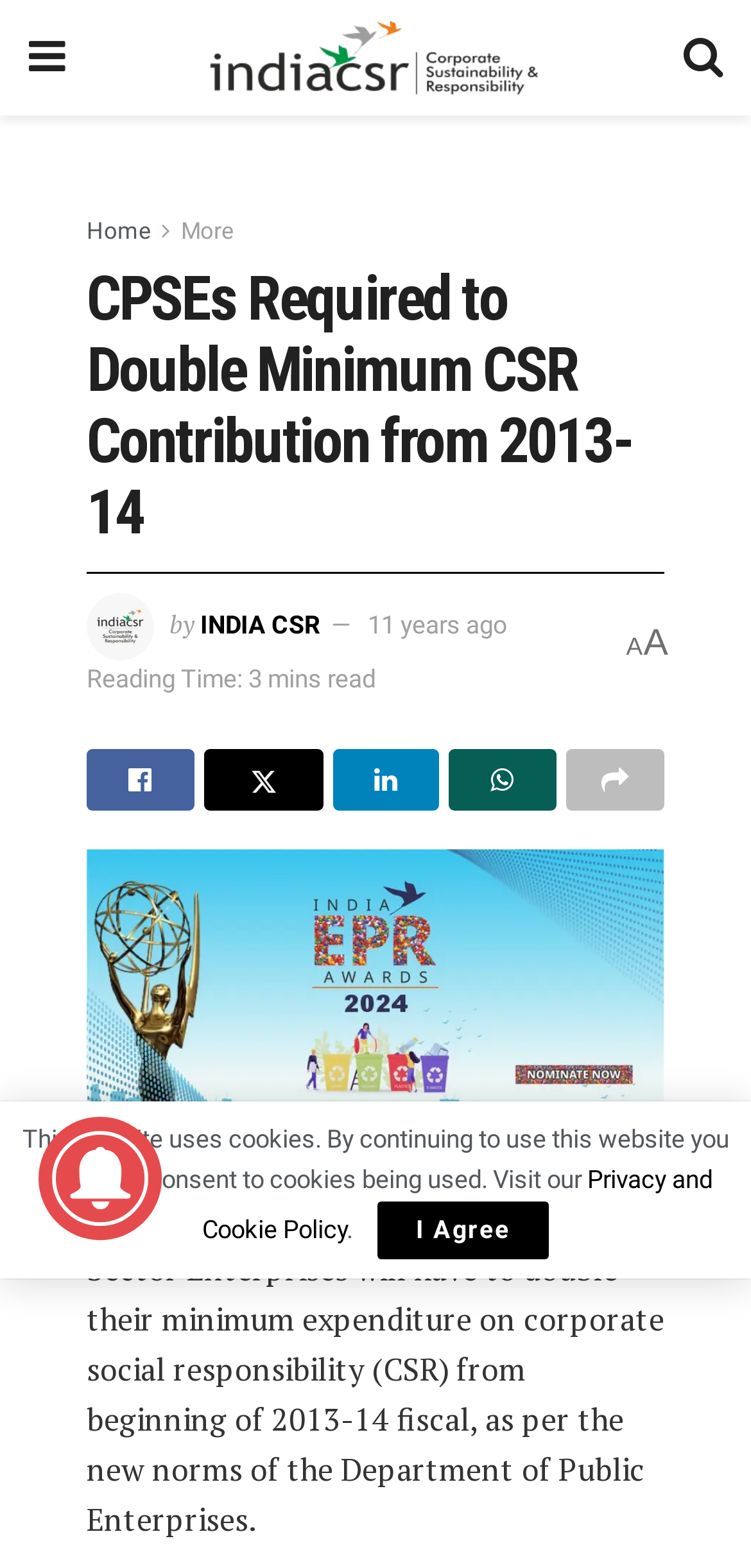Using the information shown in the image, answer the question with as much detail as possible: What is the topic of the article?

The topic of the article can be inferred from the heading 'CPSEs Required to Double Minimum CSR Contribution from 2013-14' with bounding box coordinates [0.115, 0.169, 0.885, 0.349] and the static text 'NEW DELHI: Top earning Central Public Sector Enterprises will have to double their minimum expenditure on corporate social responsibility (CSR) from beginning of 2013-14 fiscal...' with bounding box coordinates [0.115, 0.763, 0.885, 0.982].